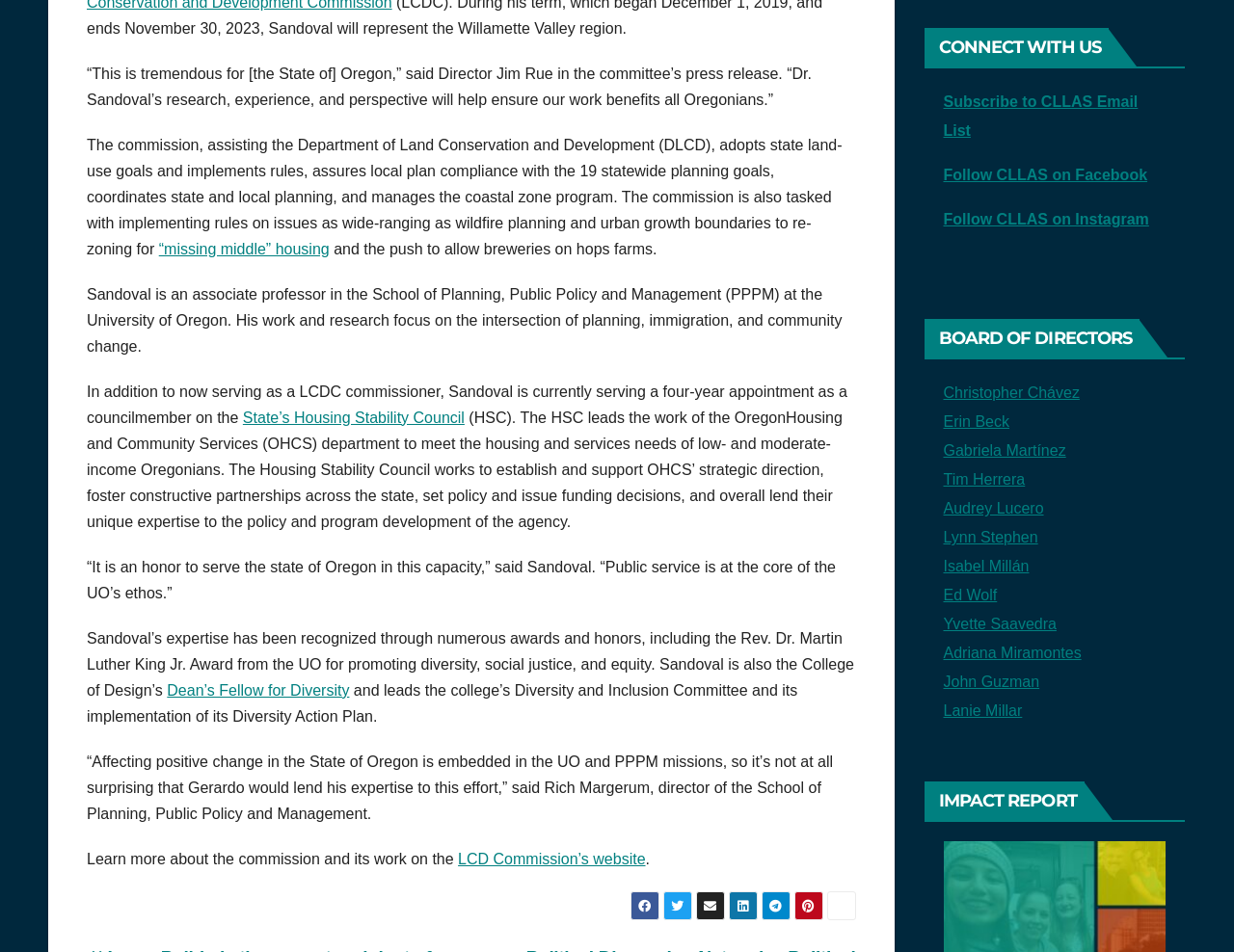Bounding box coordinates are specified in the format (top-left x, top-left y, bottom-right x, bottom-right y). All values are floating point numbers bounded between 0 and 1. Please provide the bounding box coordinate of the region this sentence describes: input value="1" aria-label="Quantity" name="quantity" value="1"

None